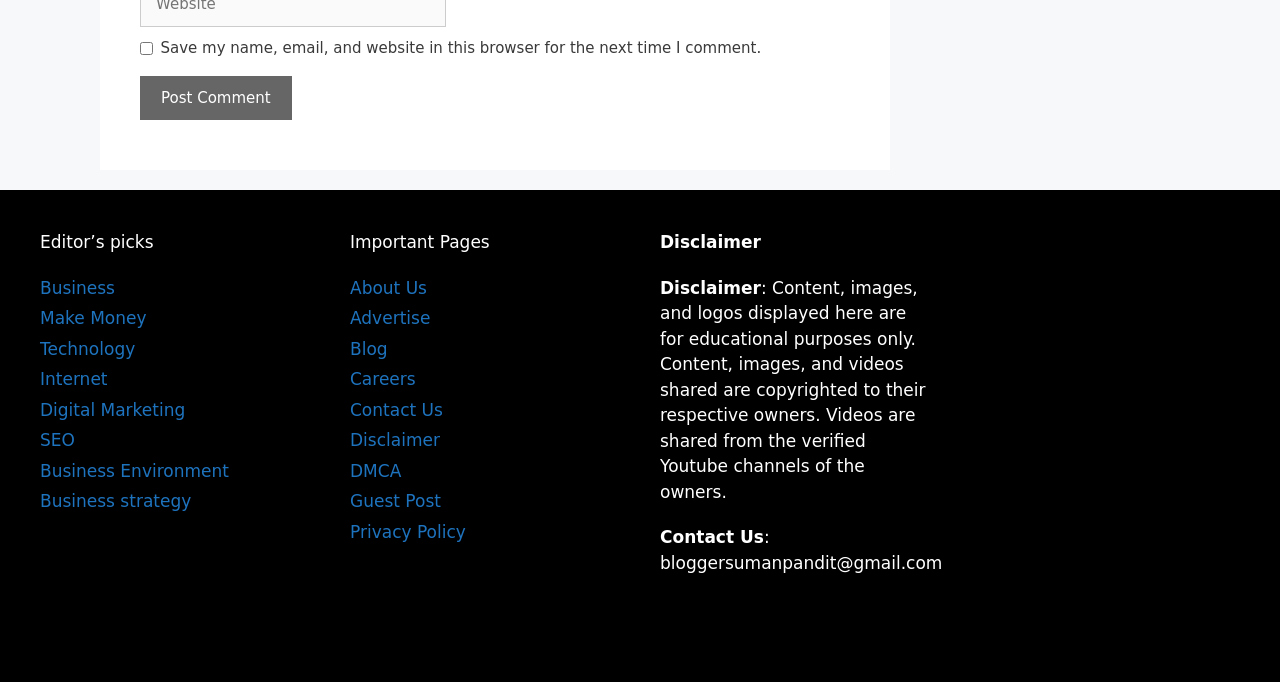What is the 'Important Pages' section about?
Refer to the image and answer the question using a single word or phrase.

Links to important pages